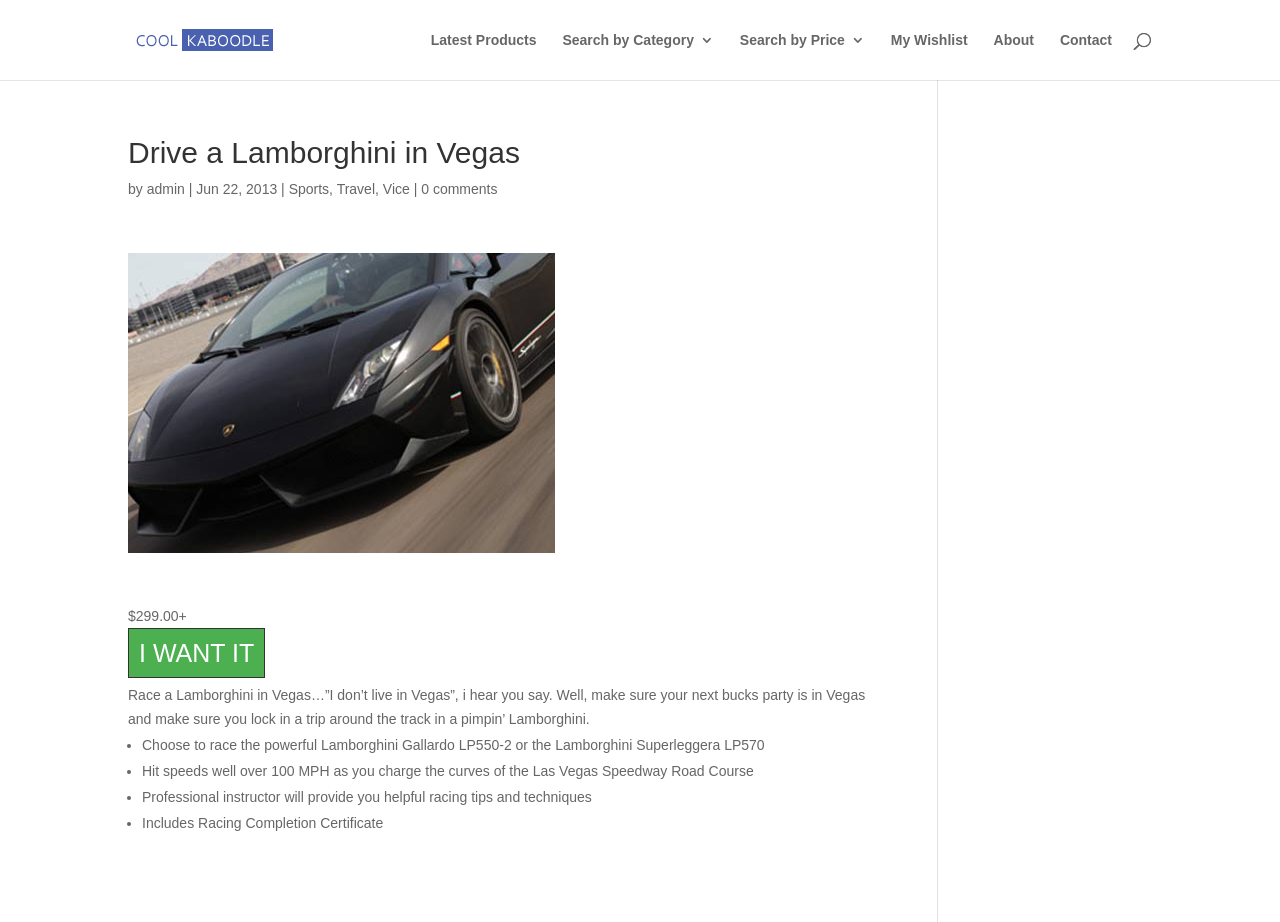Using the provided element description: "Latest Products", identify the bounding box coordinates. The coordinates should be four floats between 0 and 1 in the order [left, top, right, bottom].

[0.336, 0.036, 0.419, 0.087]